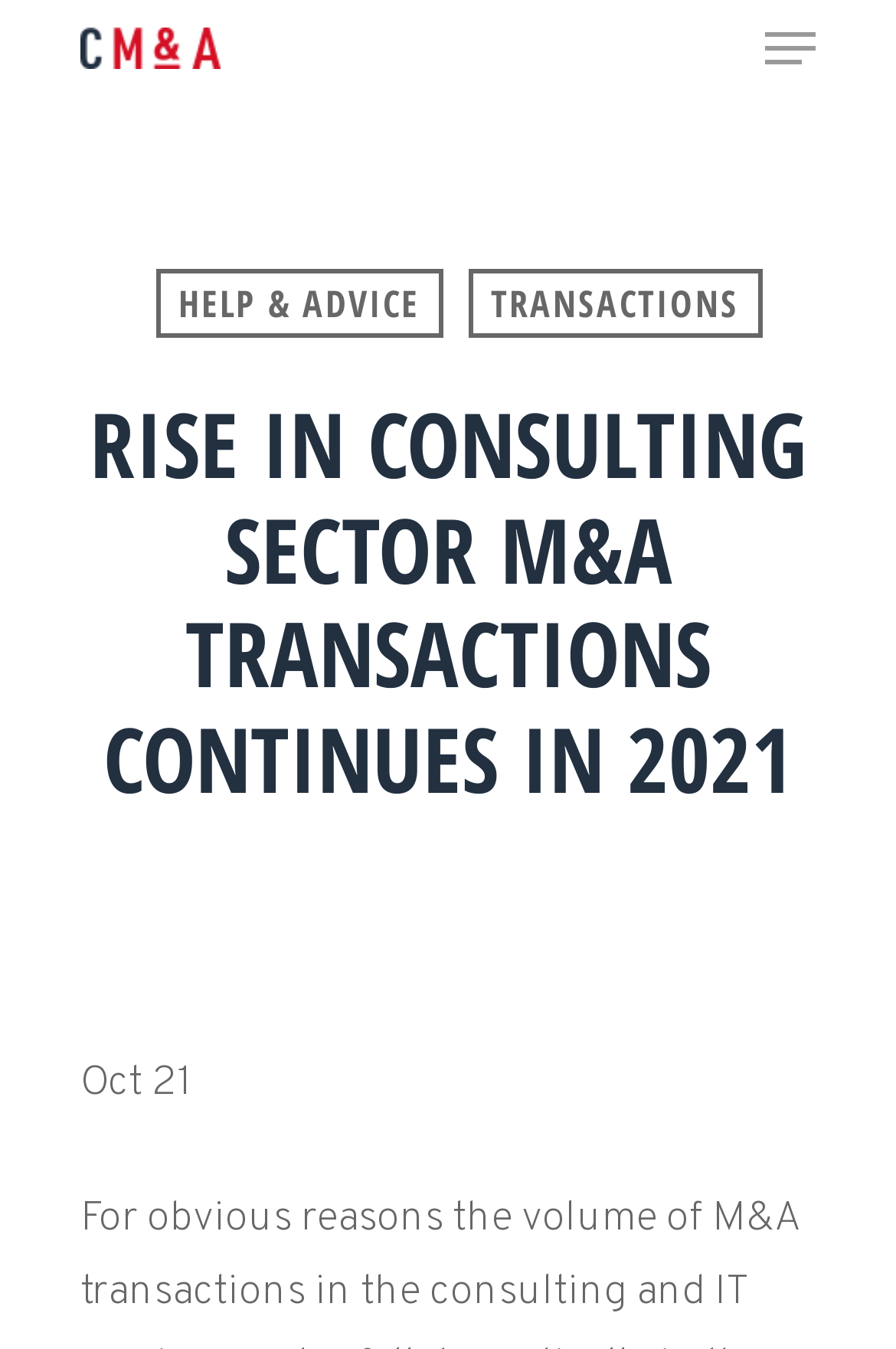Using the webpage screenshot, find the UI element described by alt="Consulting M&A". Provide the bounding box coordinates in the format (top-left x, top-left y, bottom-right x, bottom-right y), ensuring all values are floating point numbers between 0 and 1.

[0.09, 0.02, 0.246, 0.051]